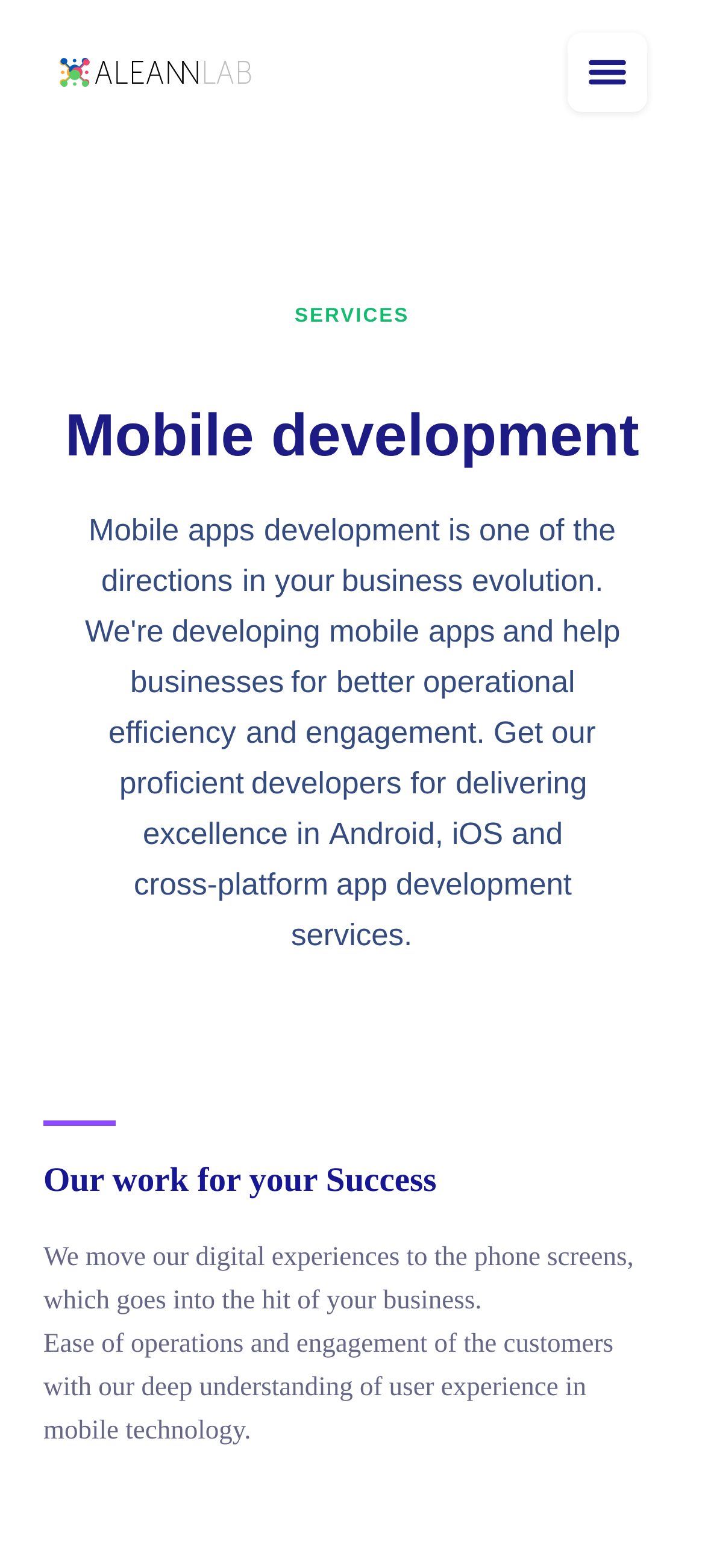What is the company's approach to mobile technology?
Based on the screenshot, give a detailed explanation to answer the question.

The company's approach to mobile technology is based on a deep understanding of user experience, which is mentioned in the description of their work for customer success.